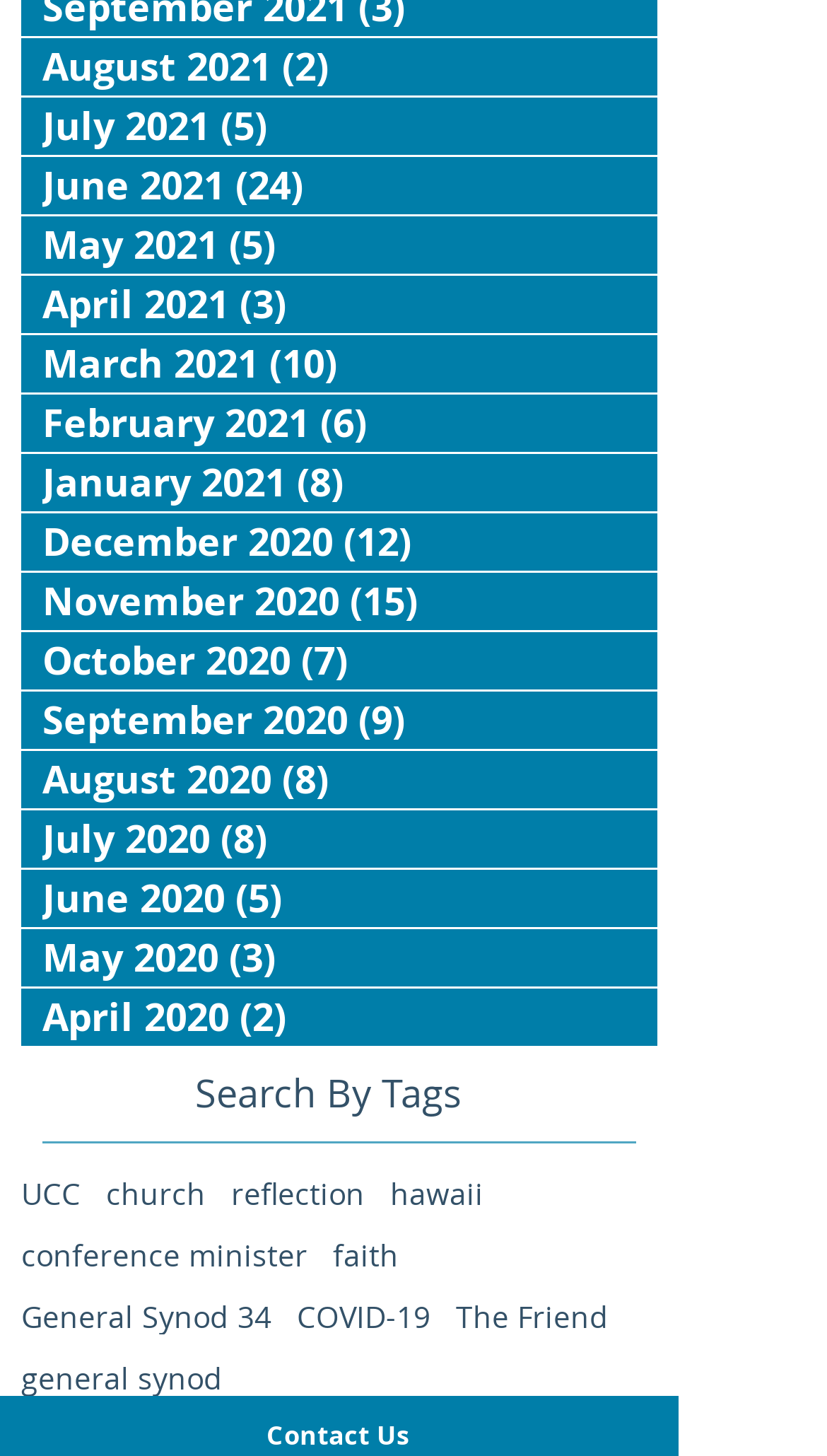Please identify the bounding box coordinates of the element that needs to be clicked to execute the following command: "View posts about COVID-19". Provide the bounding box using four float numbers between 0 and 1, formatted as [left, top, right, bottom].

[0.359, 0.892, 0.521, 0.917]